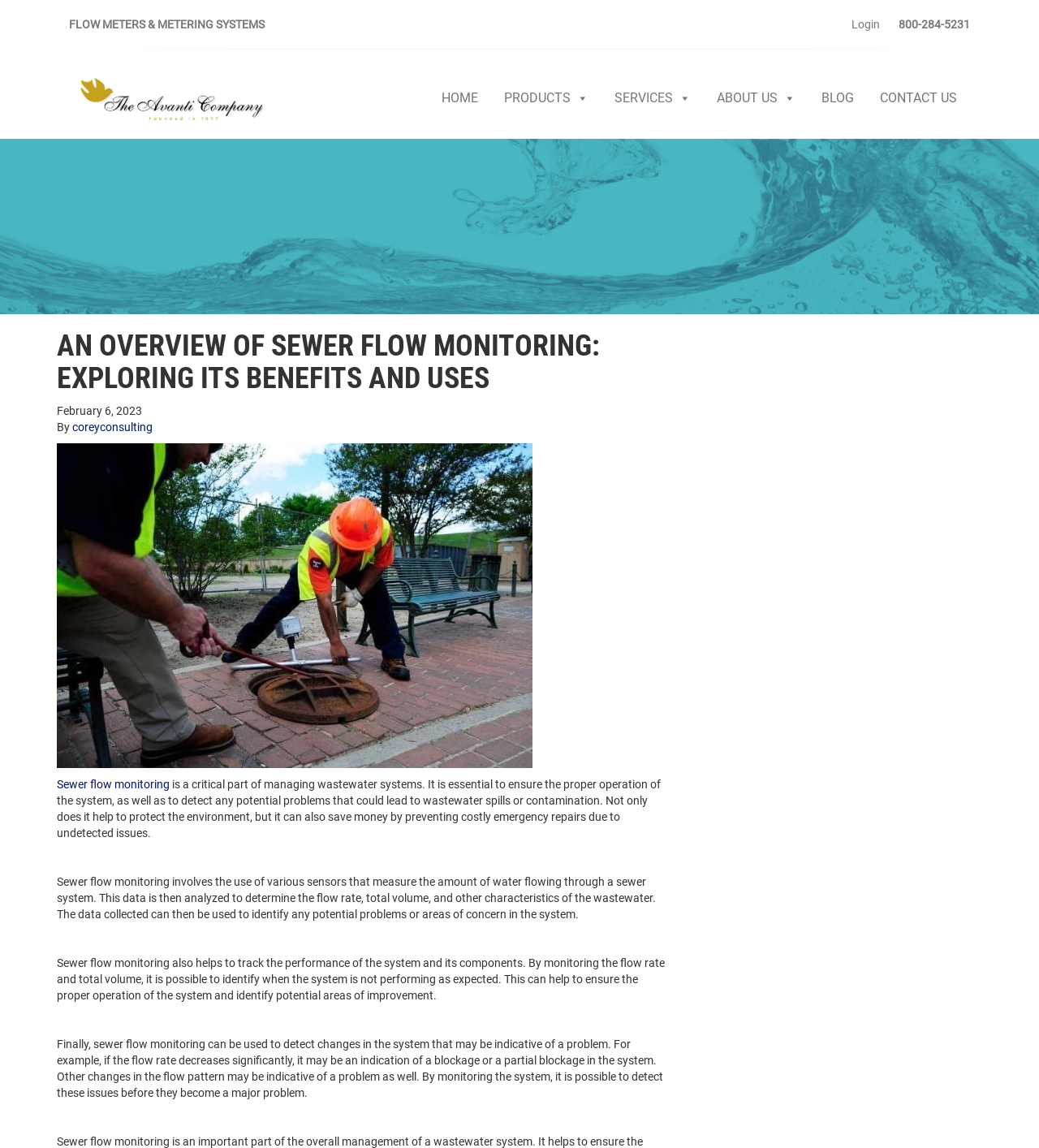Could you locate the bounding box coordinates for the section that should be clicked to accomplish this task: "Click on the 'HOME' link".

[0.412, 0.071, 0.473, 0.1]